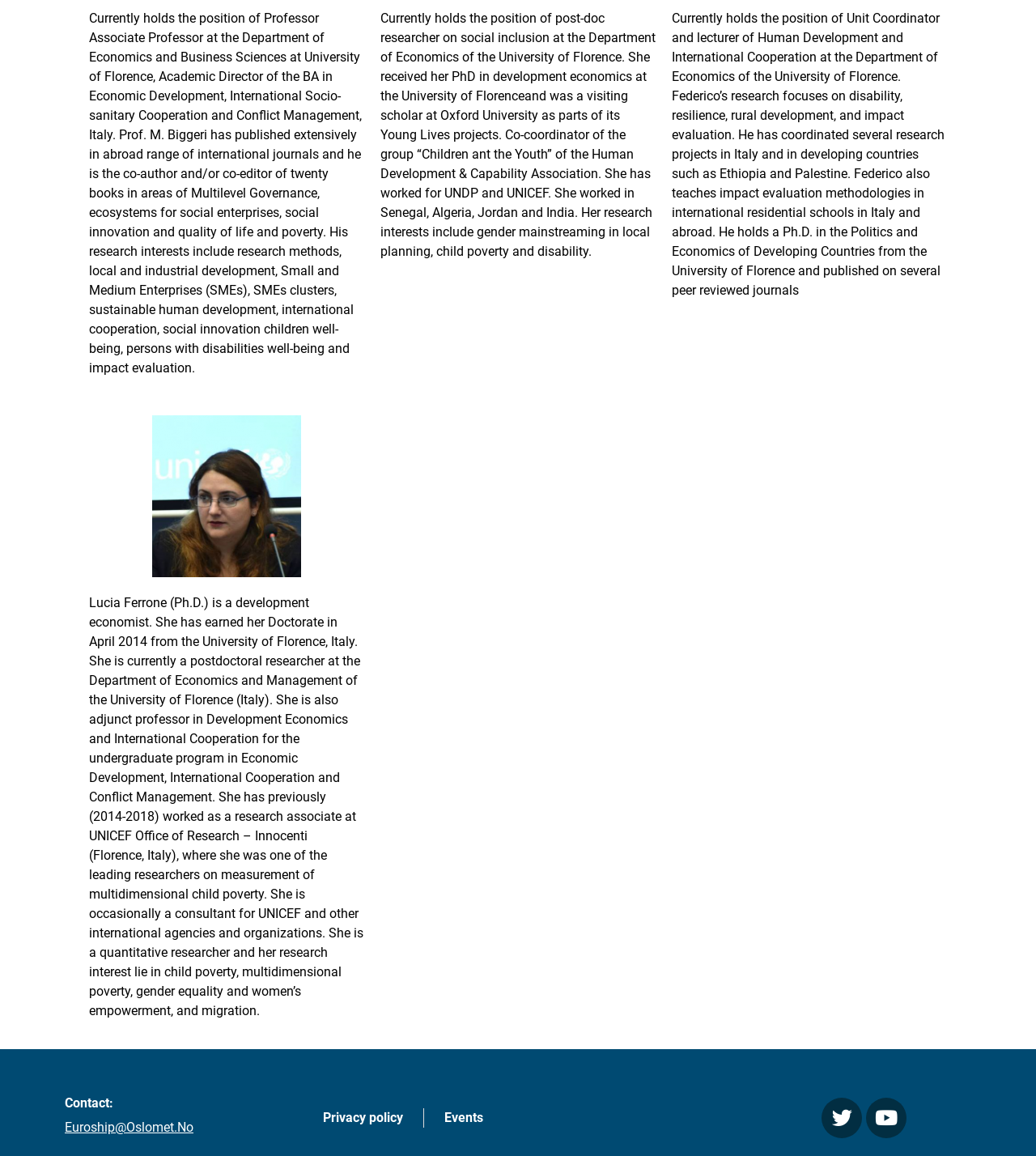Given the description: "Privacy policy", determine the bounding box coordinates of the UI element. The coordinates should be formatted as four float numbers between 0 and 1, [left, top, right, bottom].

[0.311, 0.959, 0.389, 0.975]